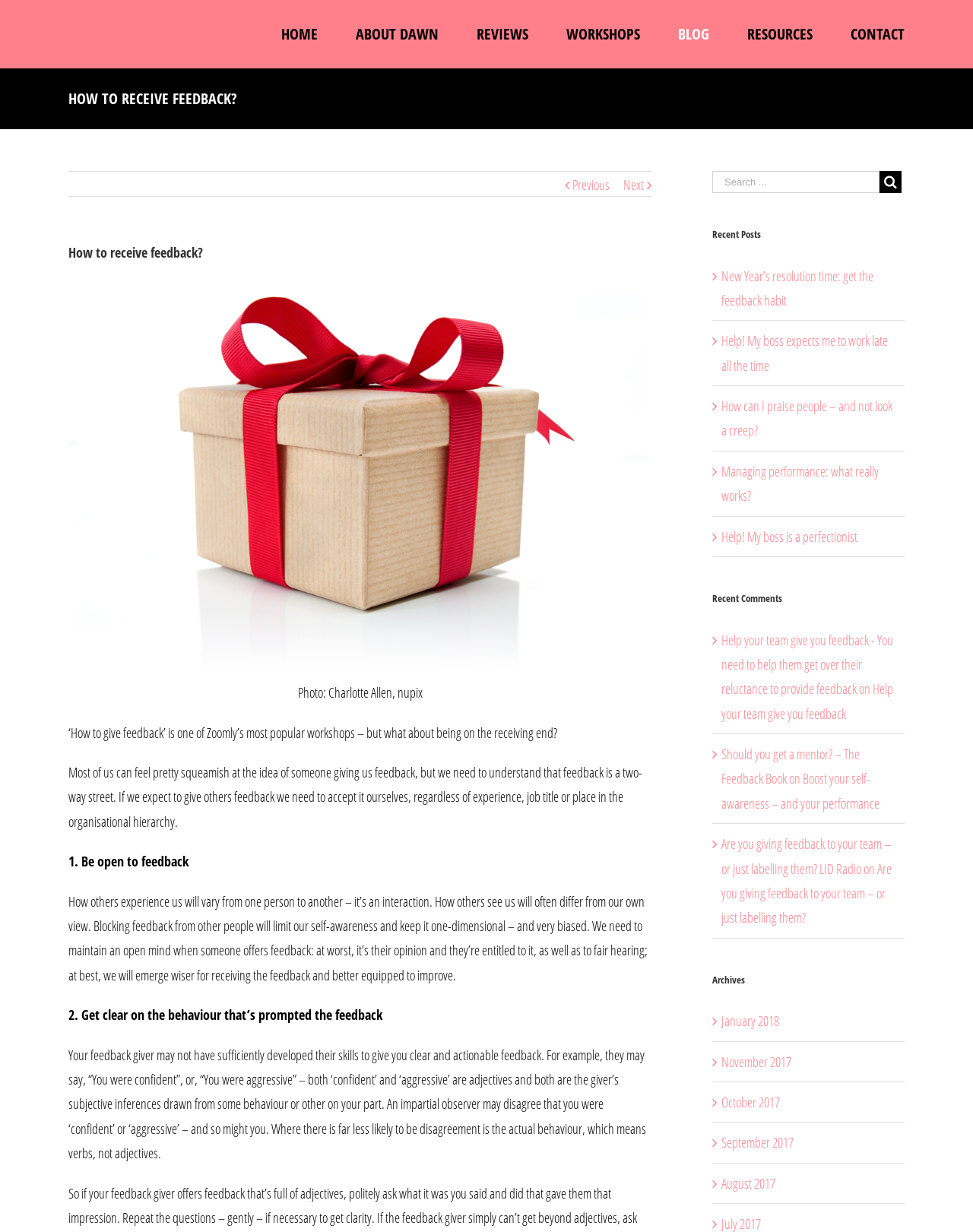Specify the bounding box coordinates of the area to click in order to execute this command: 'Read the 'Recent Posts''. The coordinates should consist of four float numbers ranging from 0 to 1, and should be formatted as [left, top, right, bottom].

[0.732, 0.184, 0.93, 0.196]